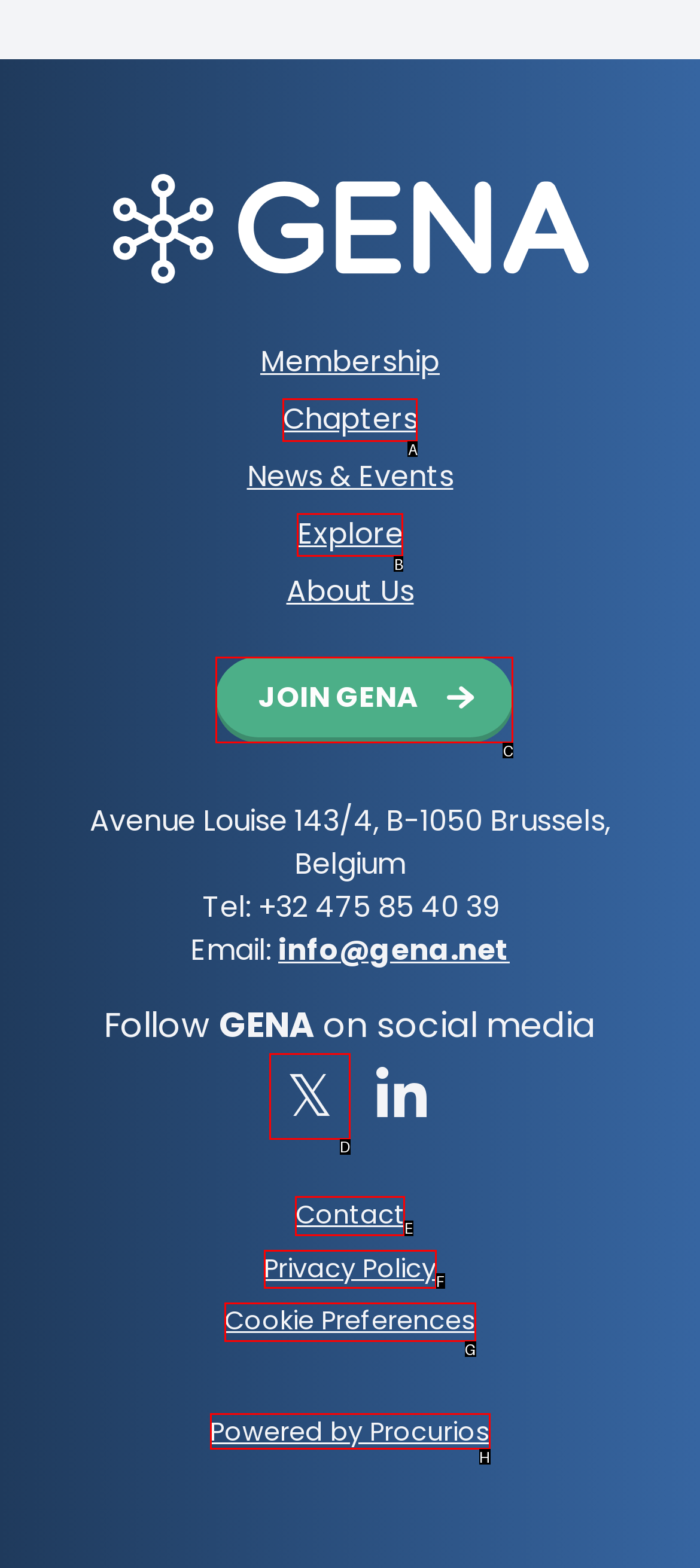Tell me the letter of the UI element I should click to accomplish the task: View Contact page based on the choices provided in the screenshot.

E